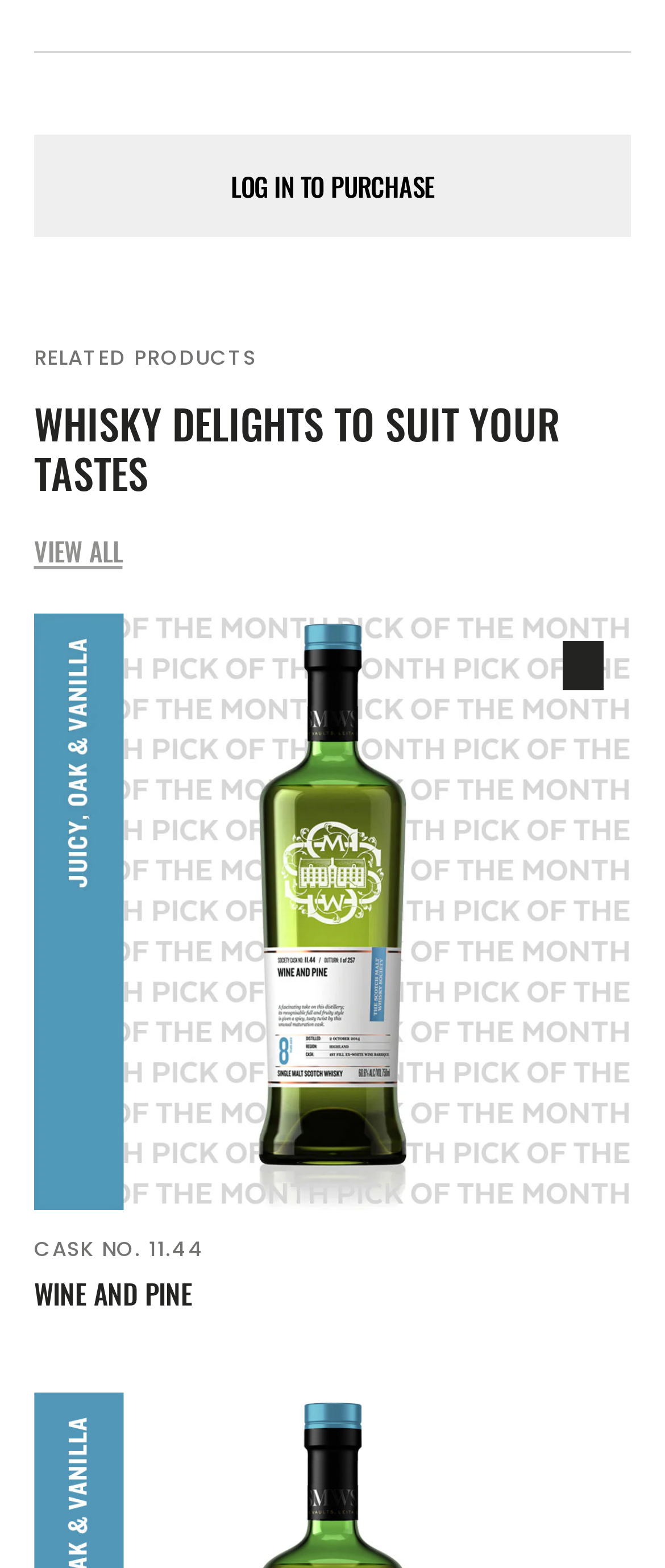What is the call-to-action for purchasing?
Look at the image and respond with a one-word or short phrase answer.

LOG IN TO PURCHASE